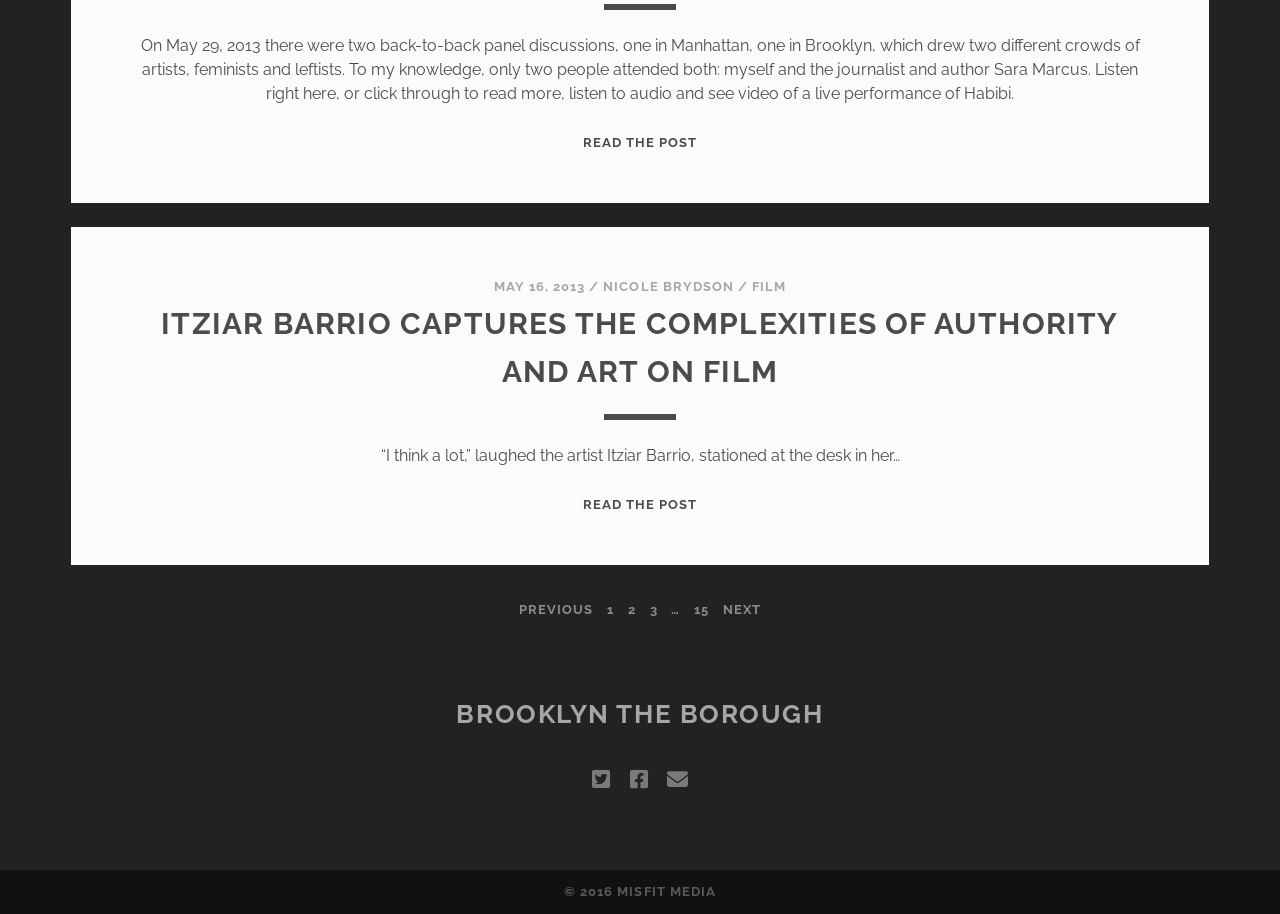Identify the bounding box for the UI element described as: "Brooklyn The Borough". Ensure the coordinates are four float numbers between 0 and 1, formatted as [left, top, right, bottom].

[0.357, 0.765, 0.643, 0.798]